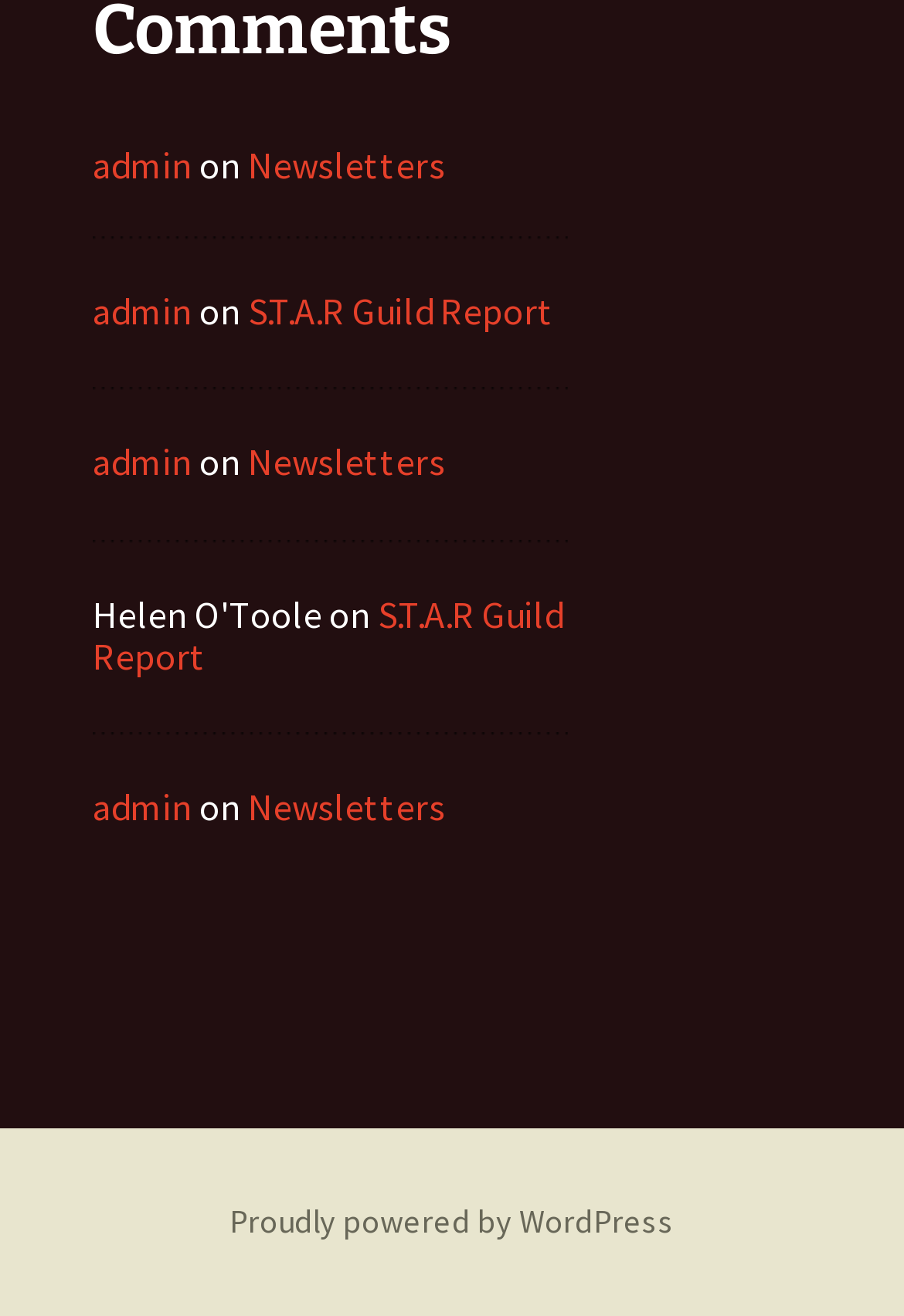Can you determine the bounding box coordinates of the area that needs to be clicked to fulfill the following instruction: "visit WordPress"?

[0.254, 0.913, 0.746, 0.944]